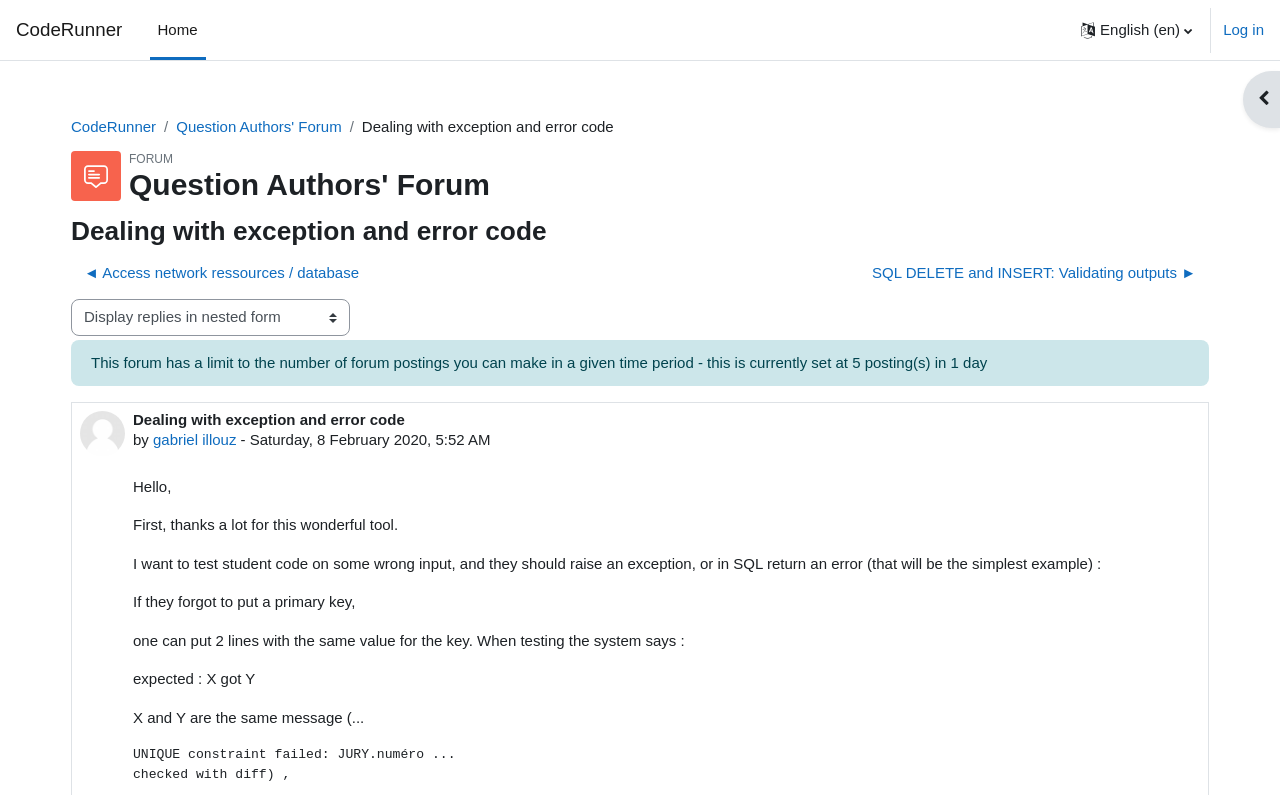Highlight the bounding box coordinates of the element you need to click to perform the following instruction: "Select a language."

[0.834, 0.0, 0.942, 0.075]